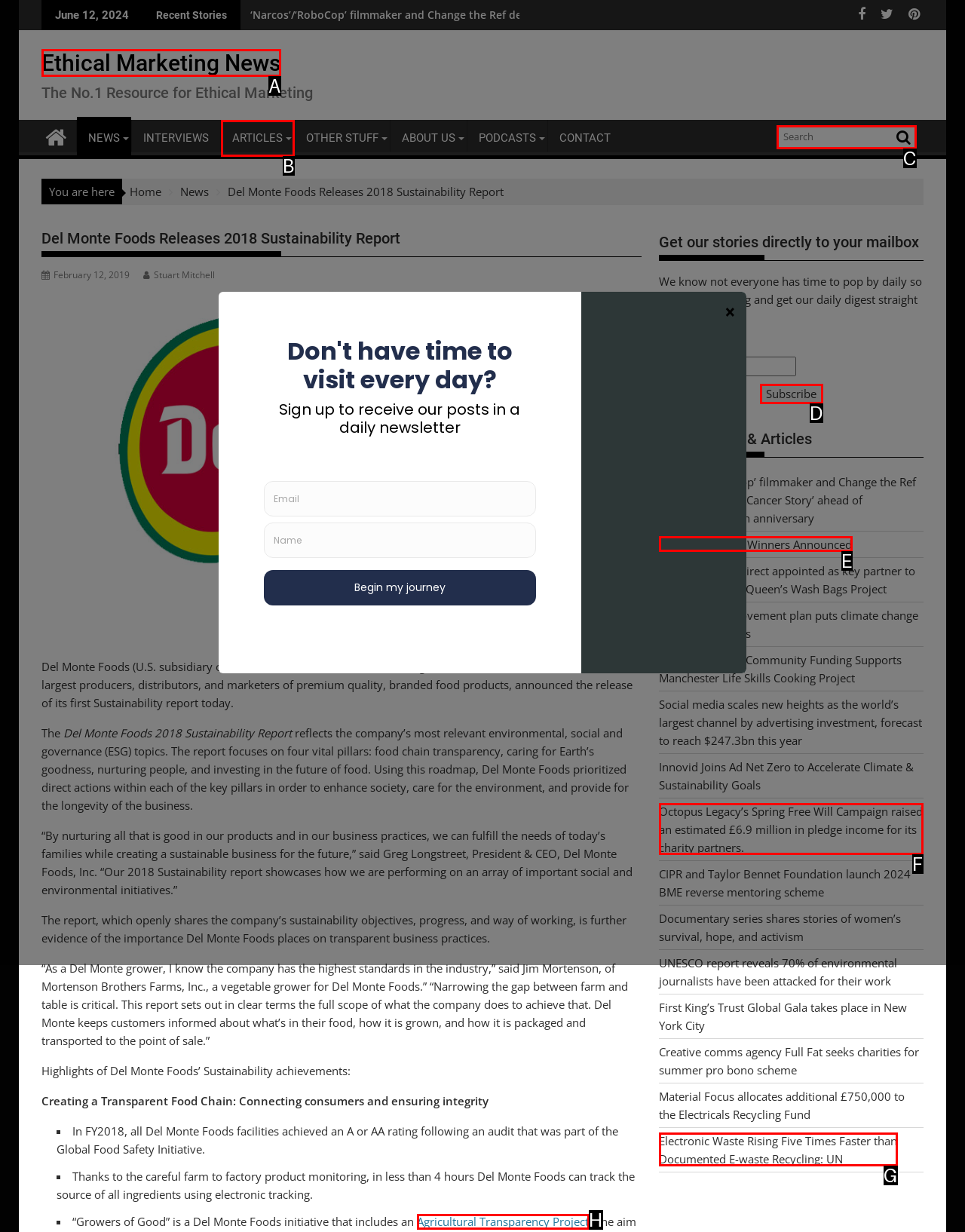Tell me which option I should click to complete the following task: Go to the Ethical Marketing News page Answer with the option's letter from the given choices directly.

A